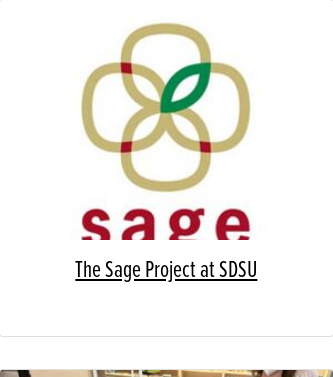Give an in-depth description of what is happening in the image.

The image features the logo of "The Sage Project at SDSU," a vibrant design that symbolizes growth and community engagement through sustainability initiatives. Below the logo, the project's name is elegantly presented in a modern font, emphasizing its focus on progressive educational partnerships. The Sage Project operates under the Center for Regional Sustainability at San Diego State University, aiming to link academic resources with local community needs. This initiative fosters cooperation between university coursework and community objectives, contributing to the improvement of quality of life and addressing sustainability goals in alignment with the United Nations Sustainable Development Goals. The aim is to create impactful, community-based projects that enhance local governance and environmental harmony.